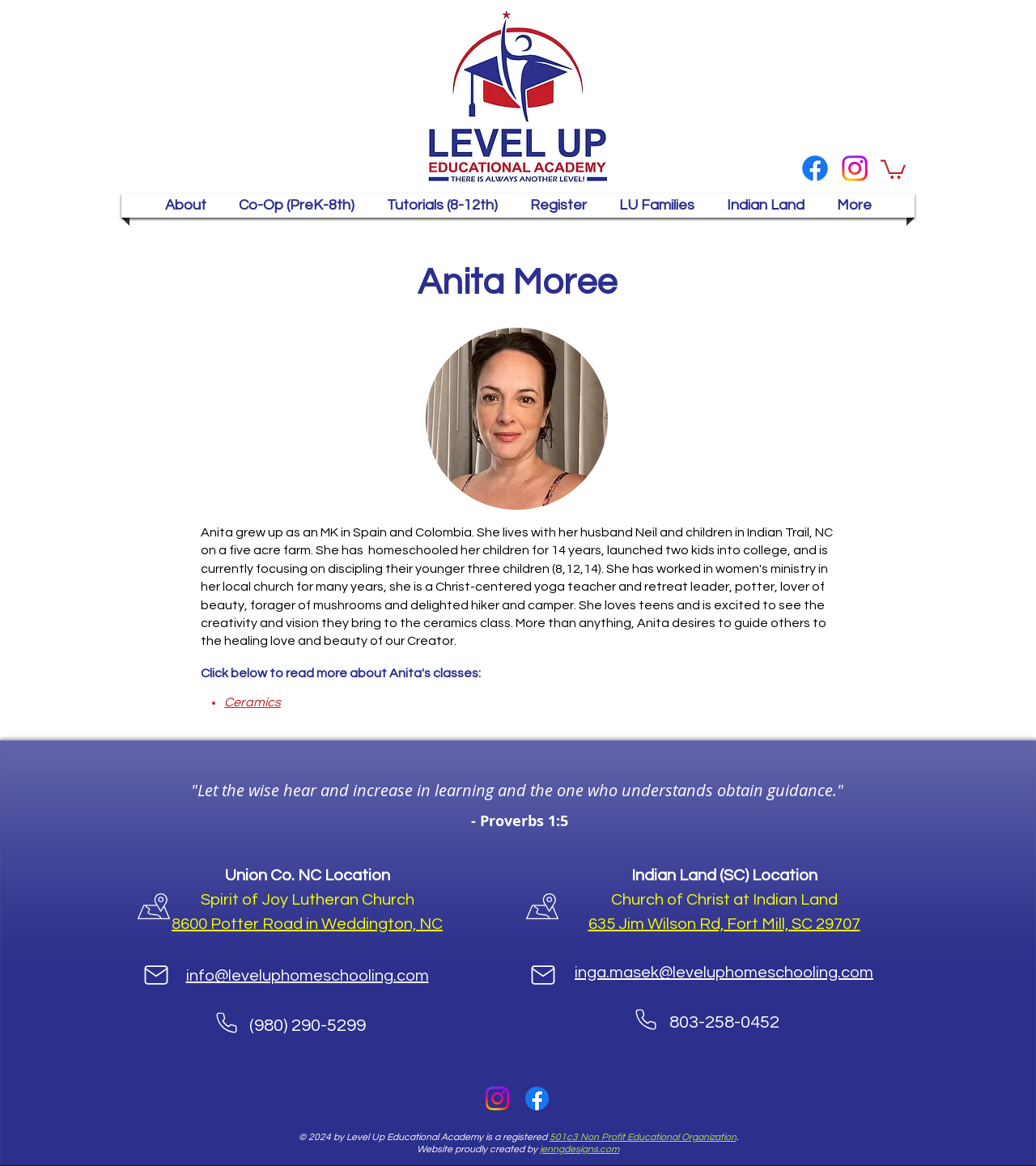Determine the bounding box for the UI element as described: "501c3 Non Profit Educational Organization". The coordinates should be represented as four float numbers between 0 and 1, formatted as [left, top, right, bottom].

[0.53, 0.971, 0.711, 0.98]